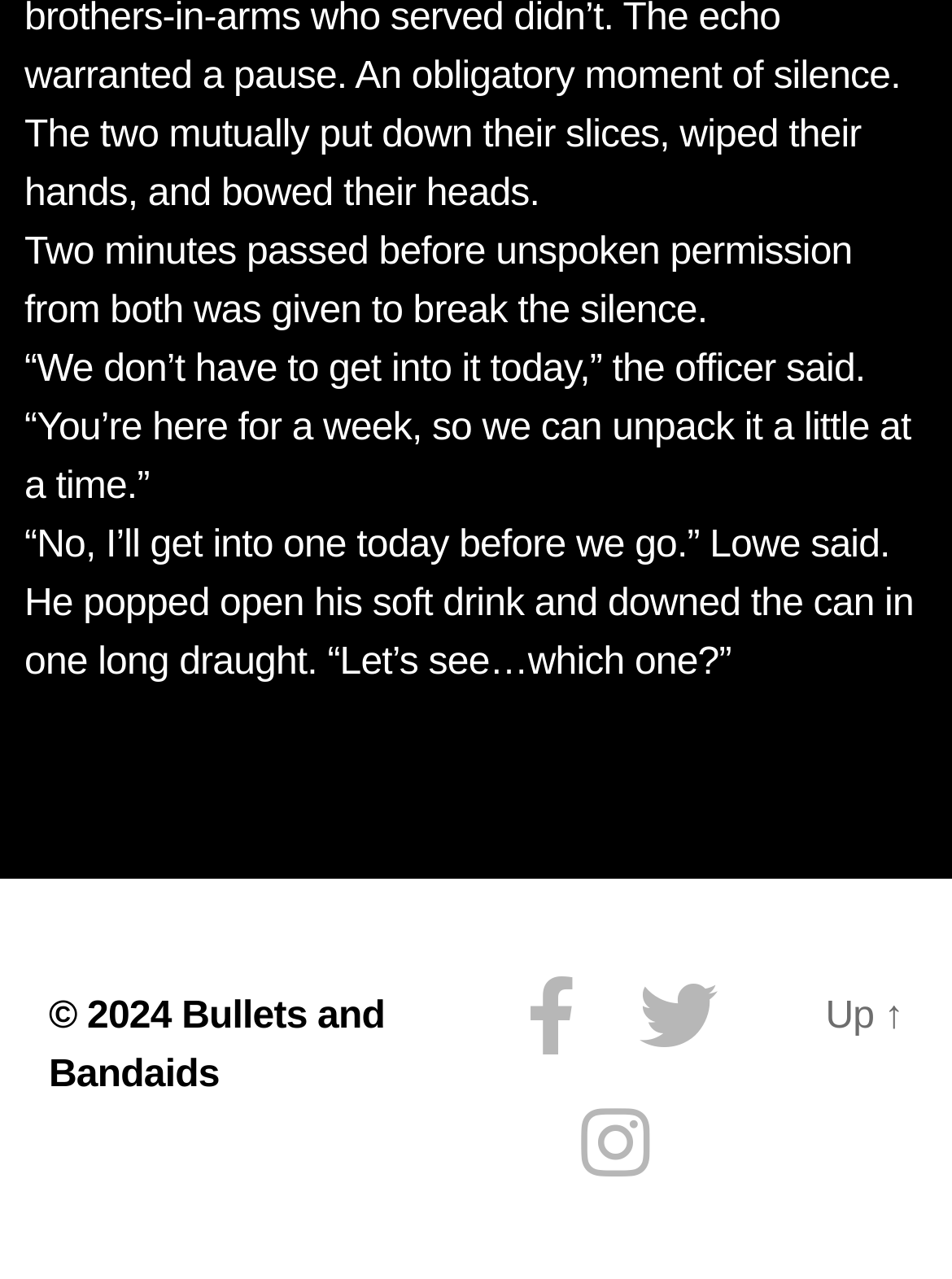What is the officer's suggestion?
Refer to the screenshot and answer in one word or phrase.

Unpack it a little at a time